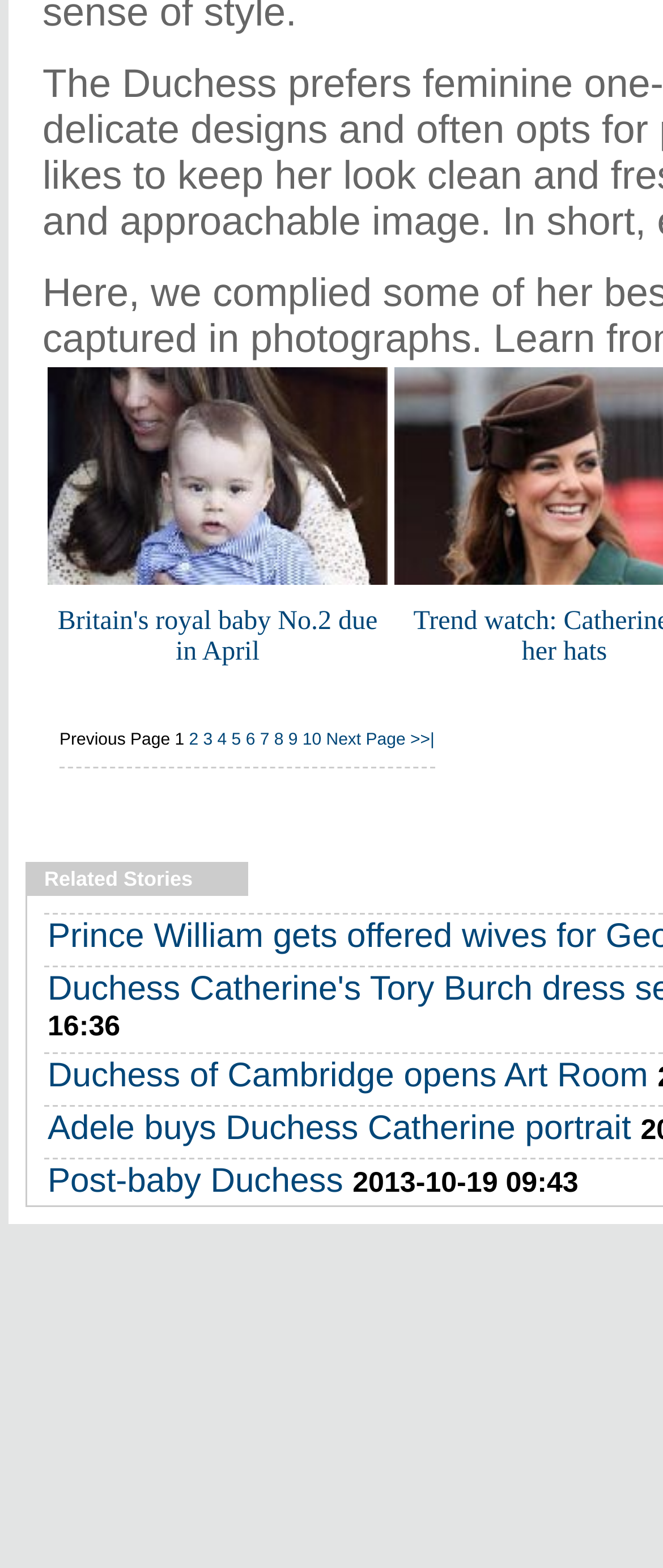Locate the bounding box coordinates of the clickable part needed for the task: "View Duchess of Cambridge opens Art Room".

[0.072, 0.675, 0.977, 0.699]